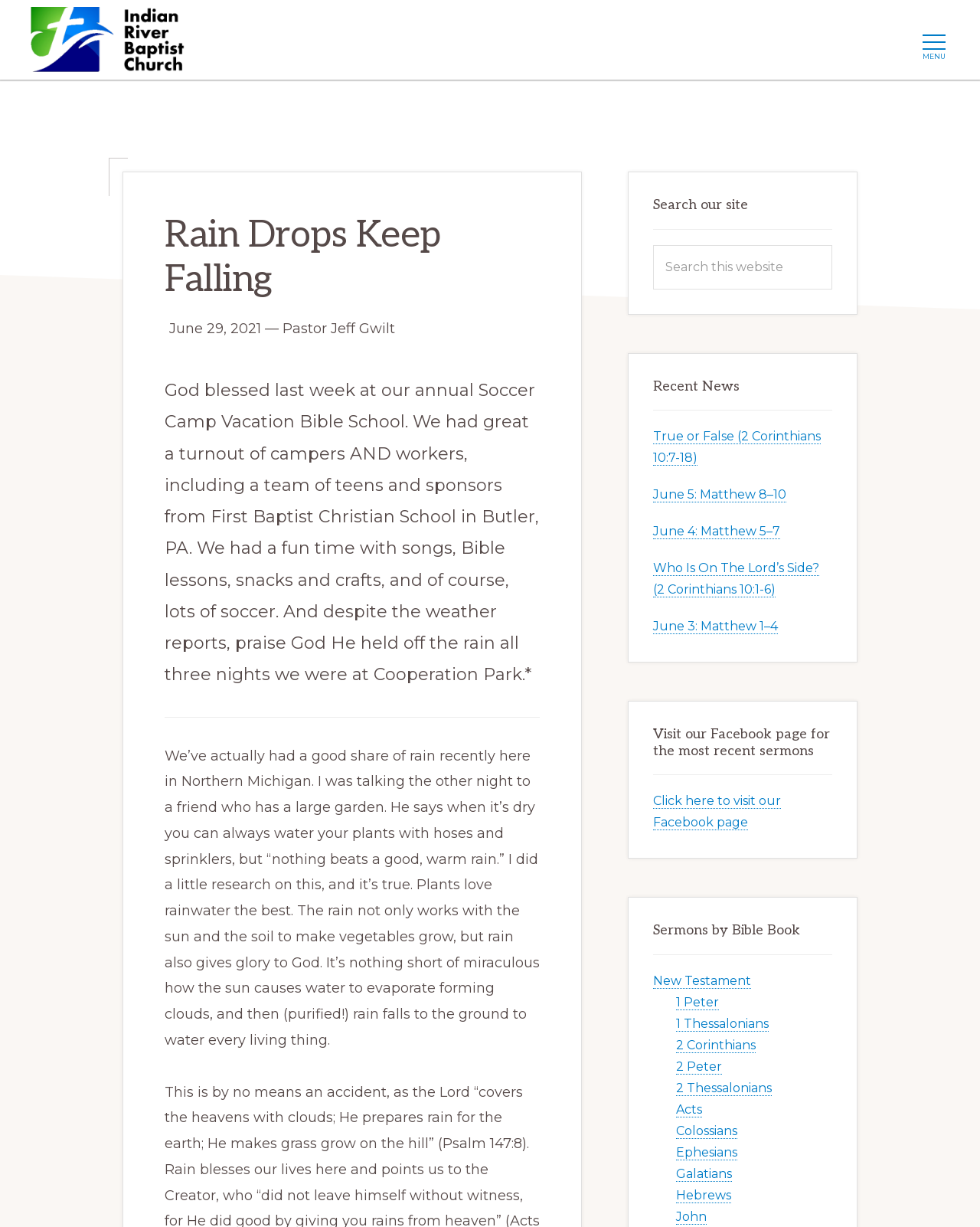Locate the primary headline on the webpage and provide its text.

Rain Drops Keep Falling